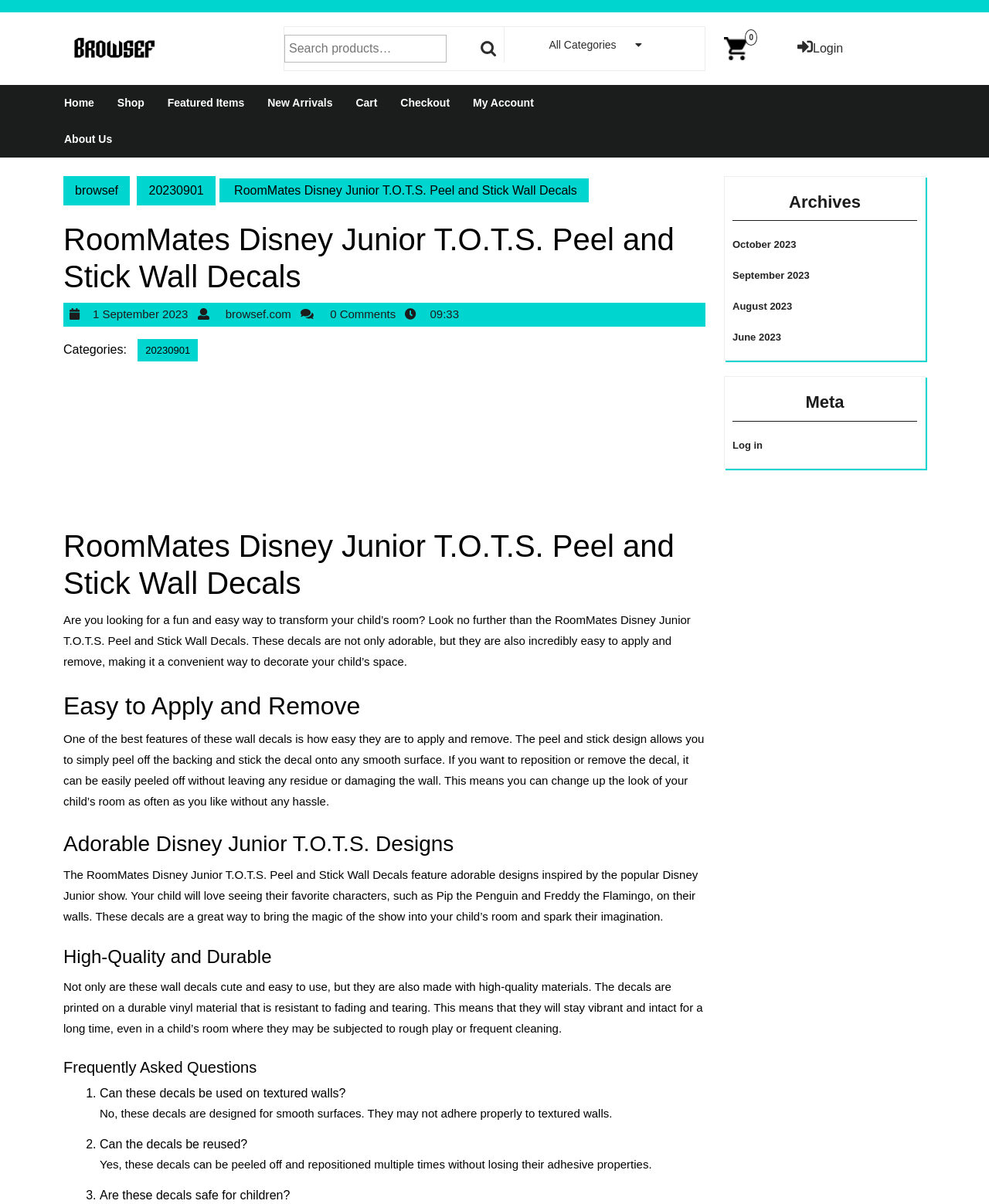Pinpoint the bounding box coordinates of the clickable element needed to complete the instruction: "Login to account". The coordinates should be provided as four float numbers between 0 and 1: [left, top, right, bottom].

[0.806, 0.035, 0.852, 0.046]